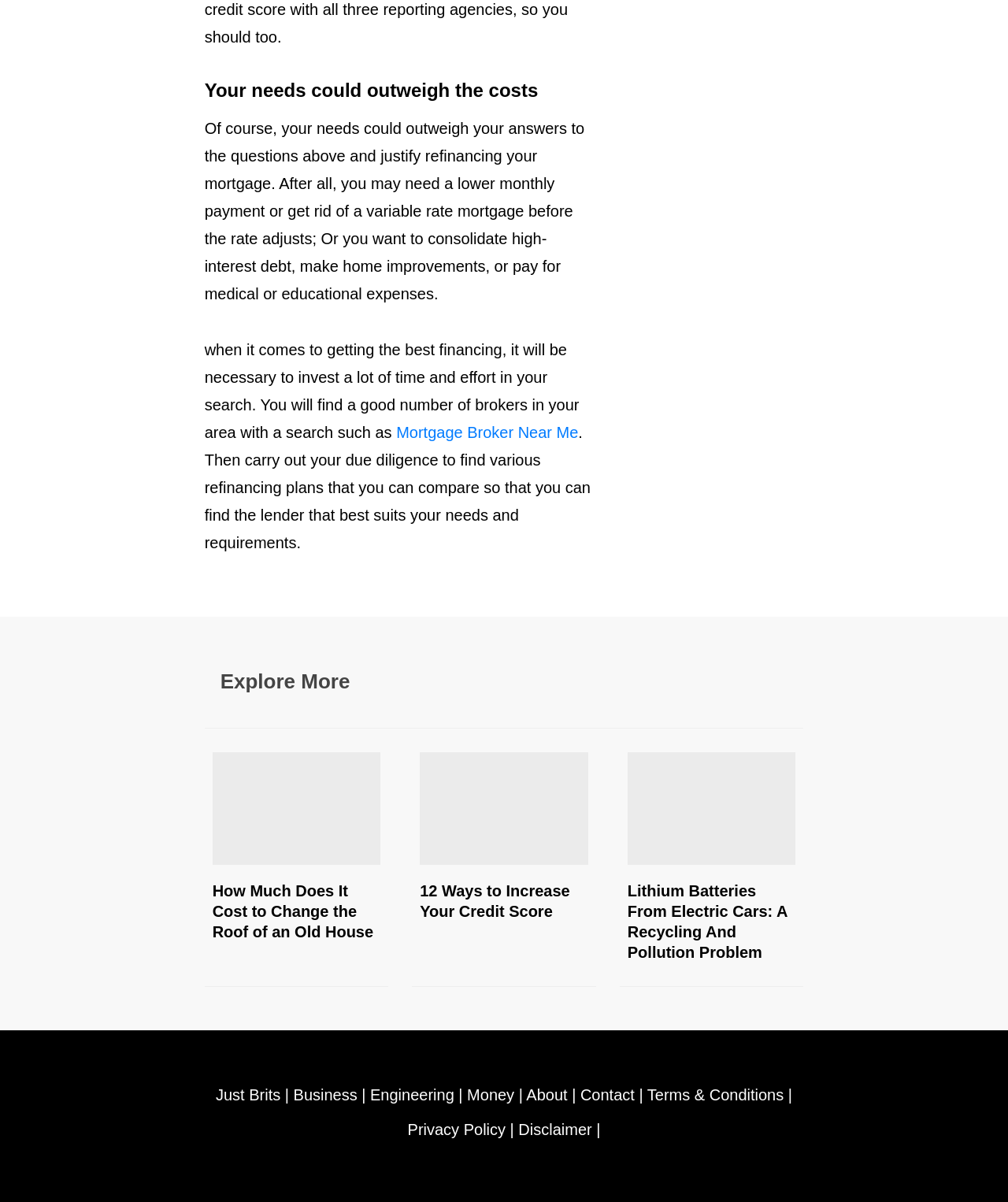What is the purpose of the 'Explore More' button?
Can you give a detailed and elaborate answer to the question?

The 'Explore More' button is likely used to explore more refinancing options or plans that are not mentioned in the current section, allowing users to find more suitable options for their needs.